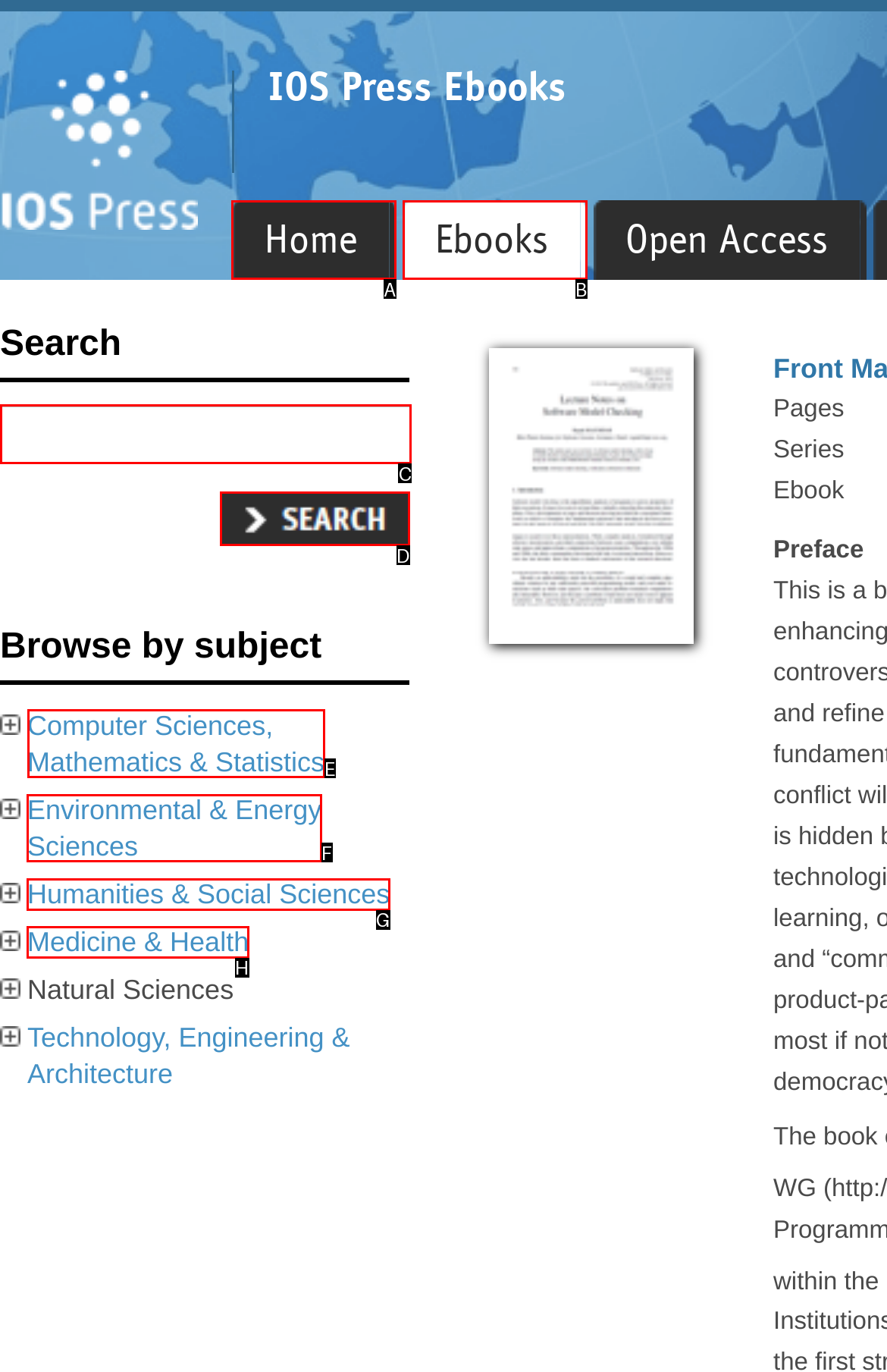Select the correct UI element to click for this task: browse Computer Sciences, Mathematics & Statistics.
Answer using the letter from the provided options.

E